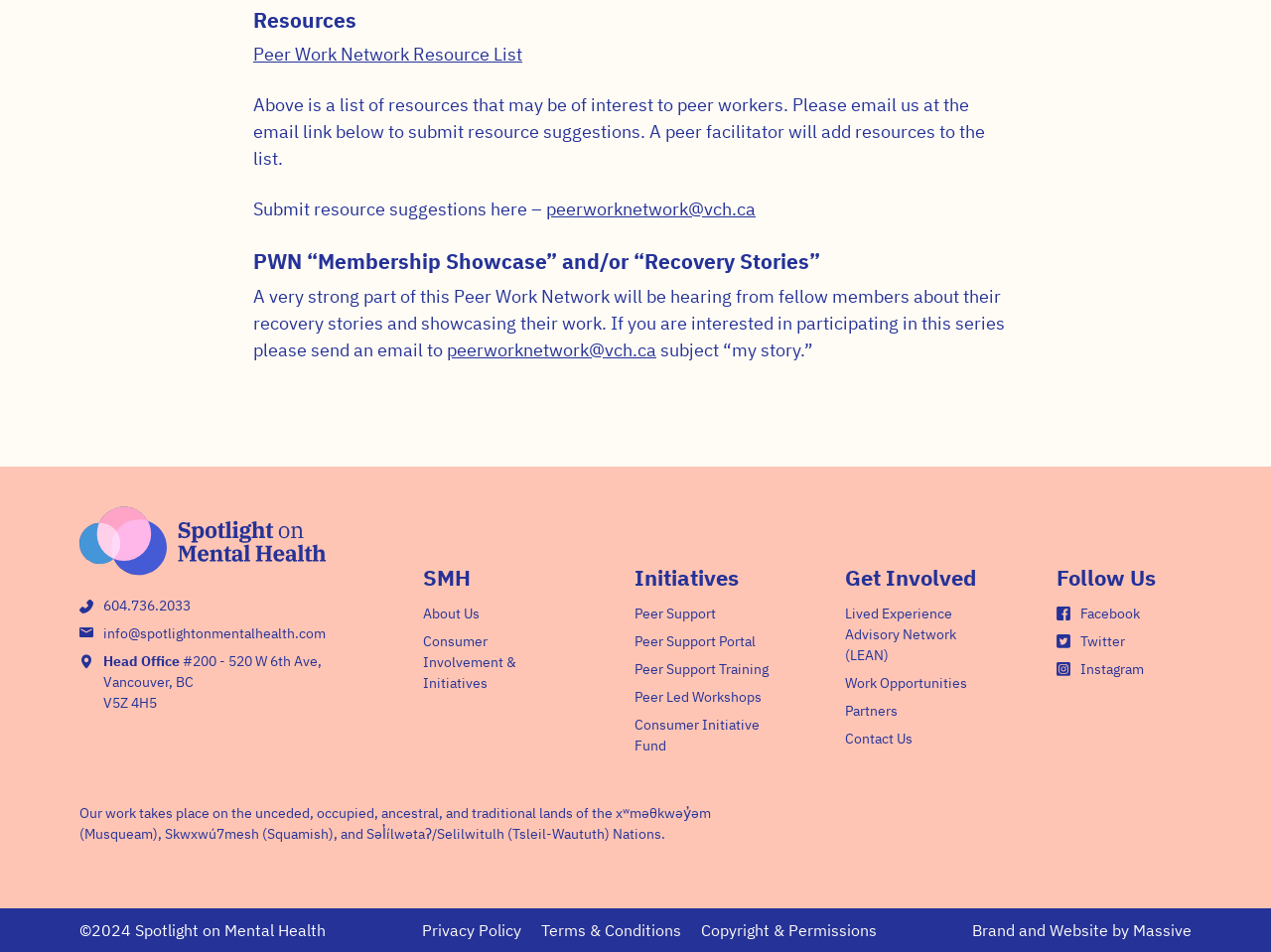What is the purpose of the Peer Work Network? Look at the image and give a one-word or short phrase answer.

Resource sharing and recovery stories